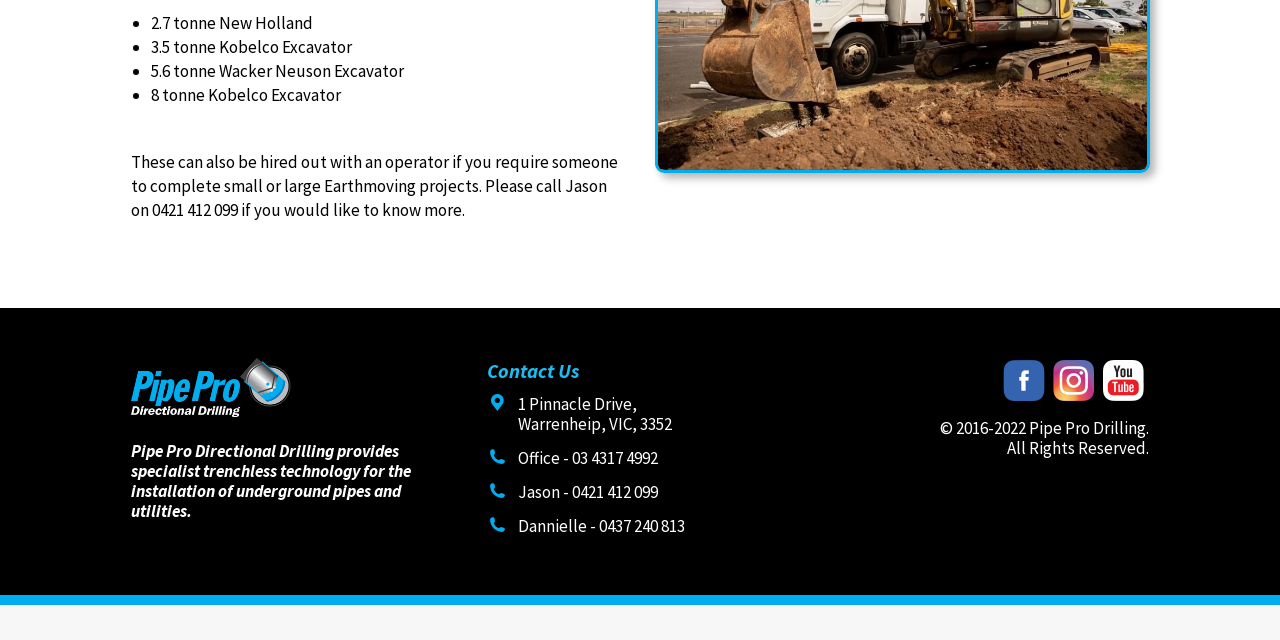Ascertain the bounding box coordinates for the UI element detailed here: "Go to Top". The coordinates should be provided as [left, top, right, bottom] with each value being a float between 0 and 1.

[0.961, 0.922, 0.992, 0.984]